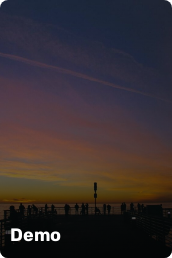Utilize the details in the image to thoroughly answer the following question: Is the word 'Demo' visible in the image?

The caption explicitly states that the word 'Demo' prominently appears in the lower left corner of the image, making it visible.